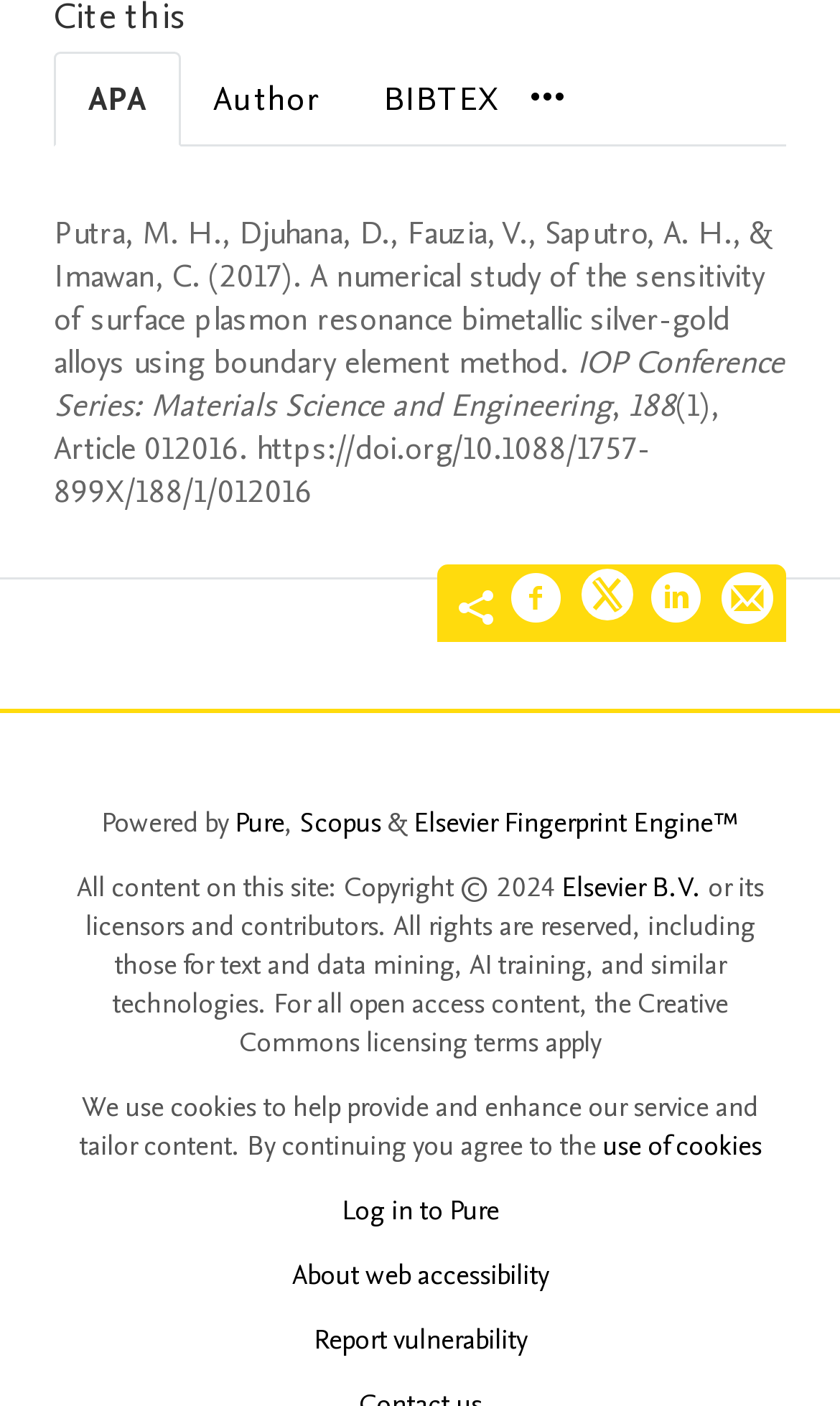Calculate the bounding box coordinates for the UI element based on the following description: "Scopus". Ensure the coordinates are four float numbers between 0 and 1, i.e., [left, top, right, bottom].

[0.356, 0.571, 0.454, 0.599]